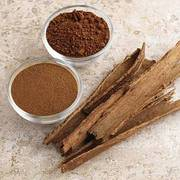What is the tone of the background in the image? Examine the screenshot and reply using just one word or a brief phrase.

Muted, natural